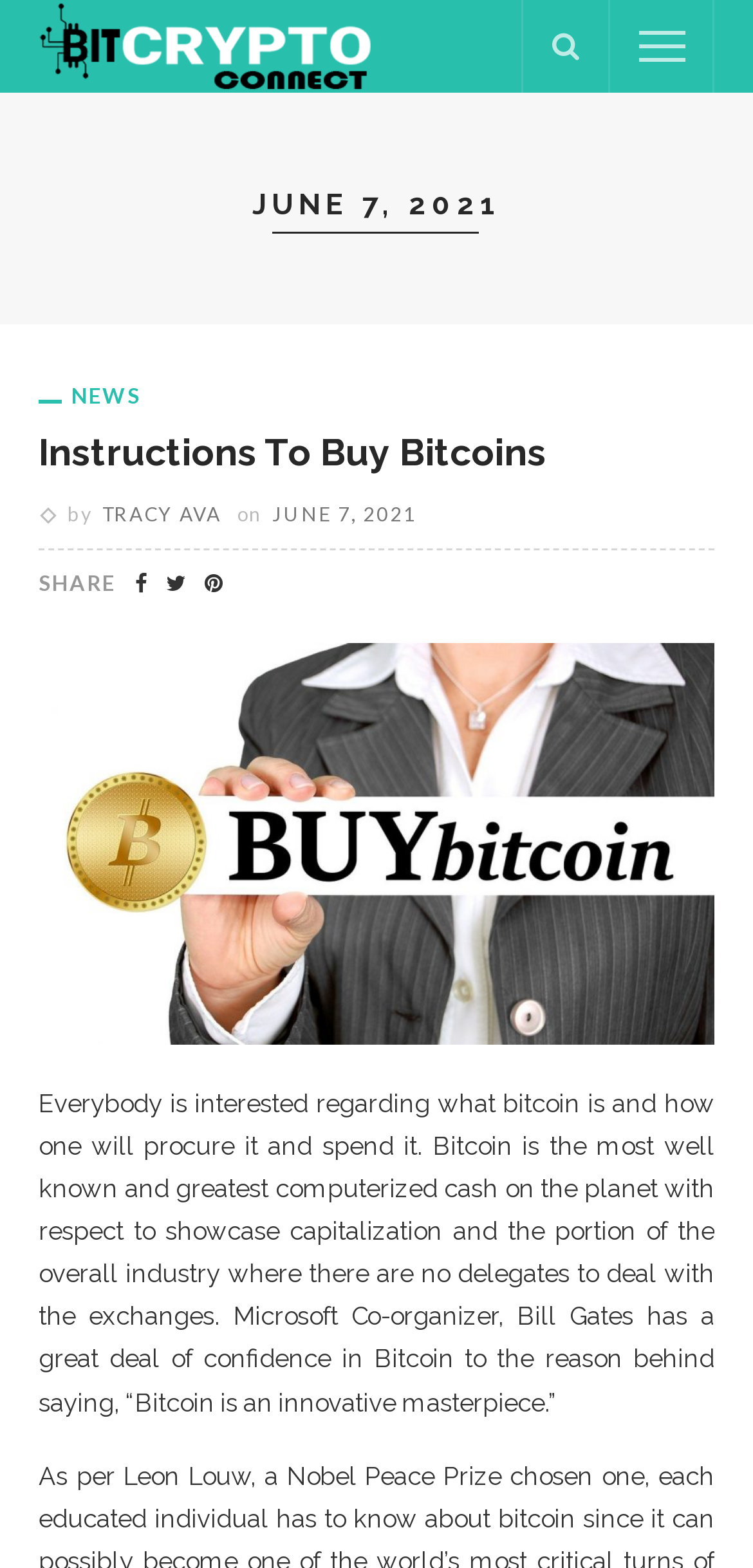Please provide a comprehensive response to the question below by analyzing the image: 
What is the name of the company whose co-founder has confidence in Bitcoin?

I found the company's name by reading the text that says 'Microsoft Co-organizer, Bill Gates has a great deal of confidence in Bitcoin...' which is located in the main content of the webpage.